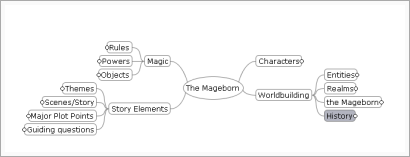What category includes 'Rules' and 'Powers'?
Refer to the image and provide a detailed answer to the question.

The category that includes 'Rules' and 'Powers' is 'Magic' because the caption mentions that 'Magic' is one of the branches of the mind map, and it further subdivides into subtopics like 'Rules', 'Powers', and 'Objects'.